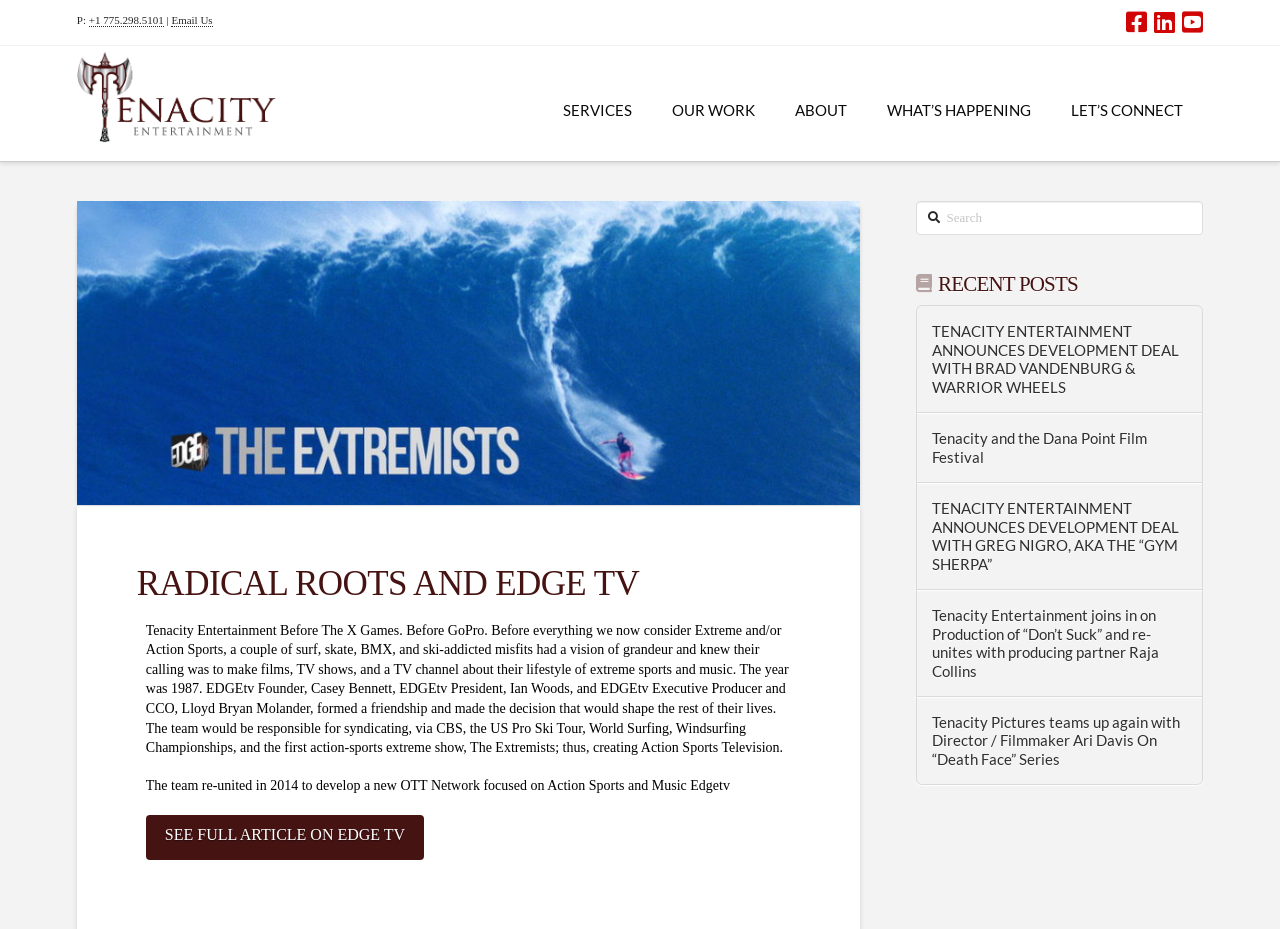Please examine the image and answer the question with a detailed explanation:
What is the name of the TV show?

The name of the TV show can be found in the image description, which says 'The Extemists Show'. This image is likely a promotional image for the TV show.